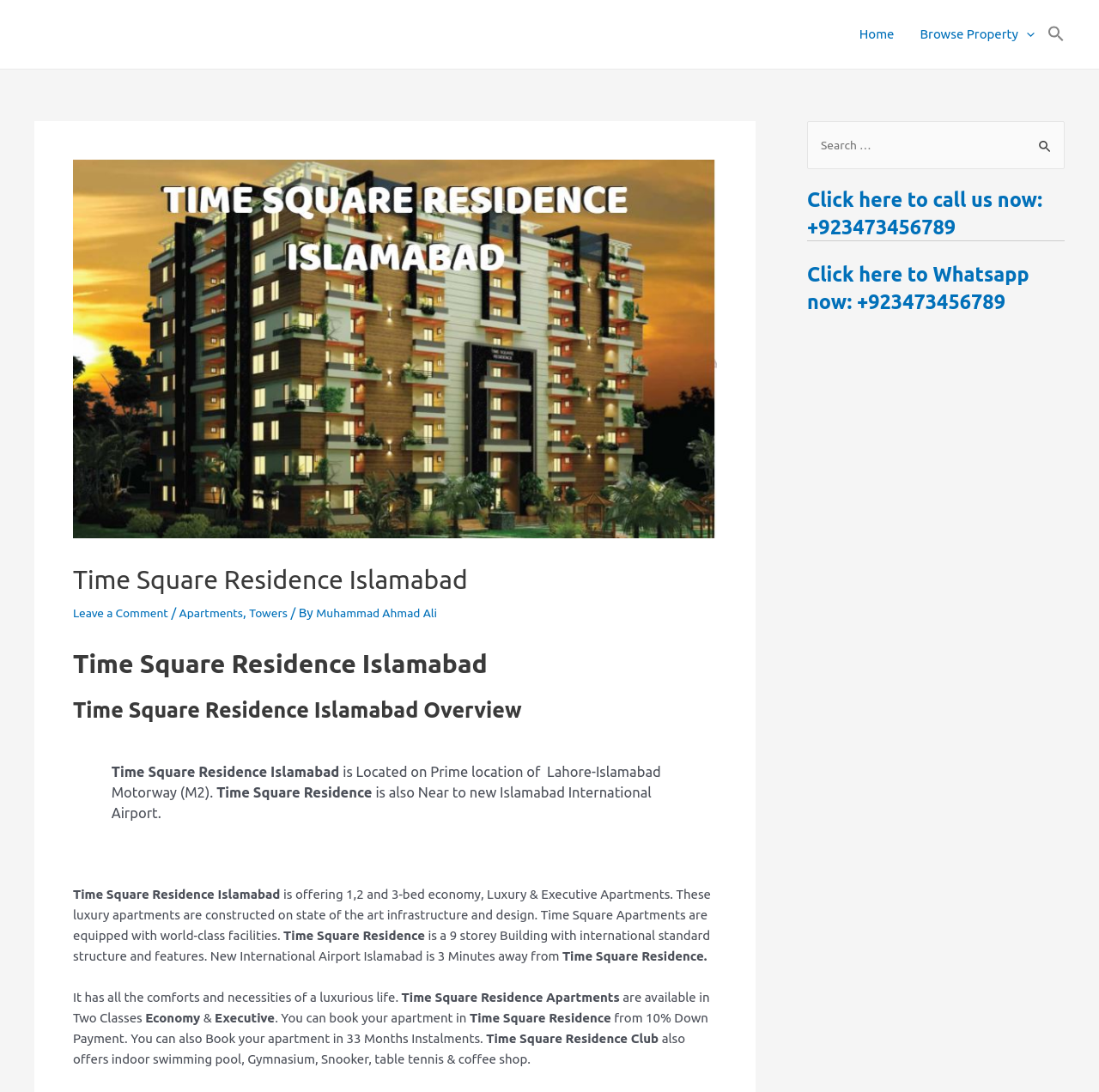Find the bounding box coordinates for the HTML element specified by: "Leave a Comment".

[0.066, 0.554, 0.161, 0.568]